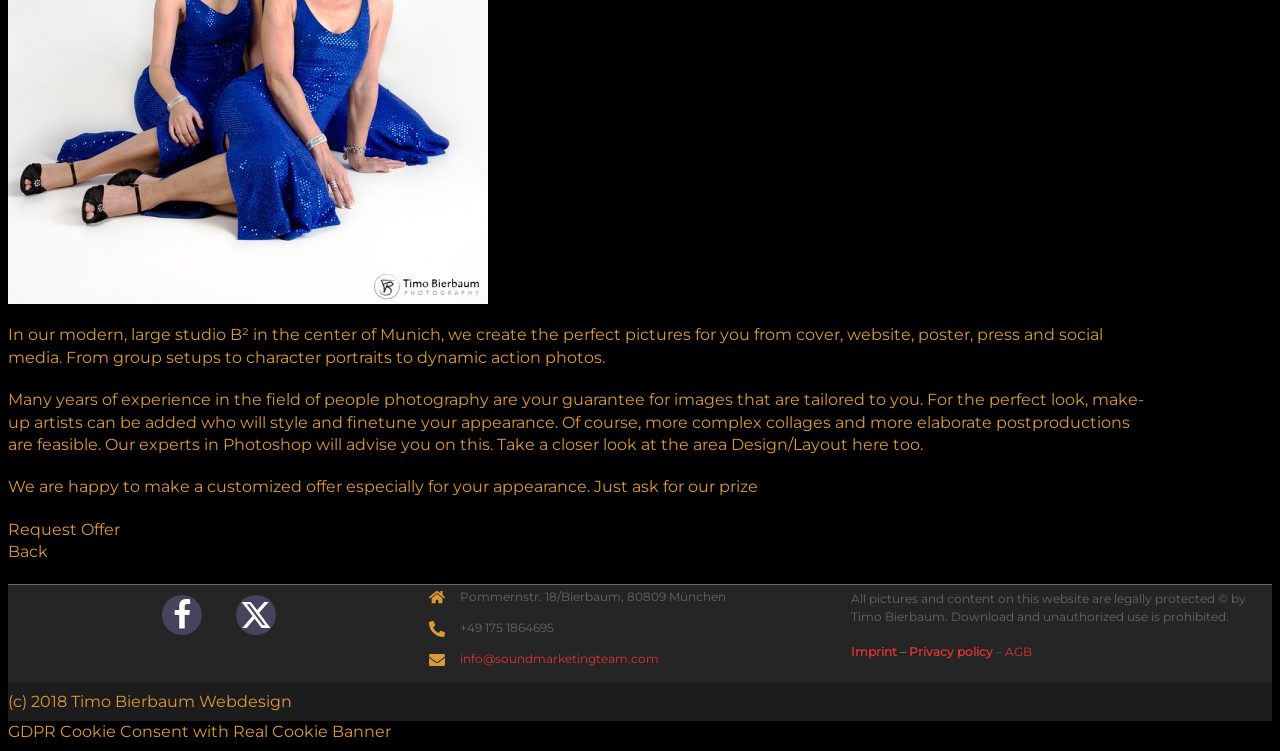Using the description "Facebook", locate and provide the bounding box of the UI element.

[0.126, 0.792, 0.158, 0.845]